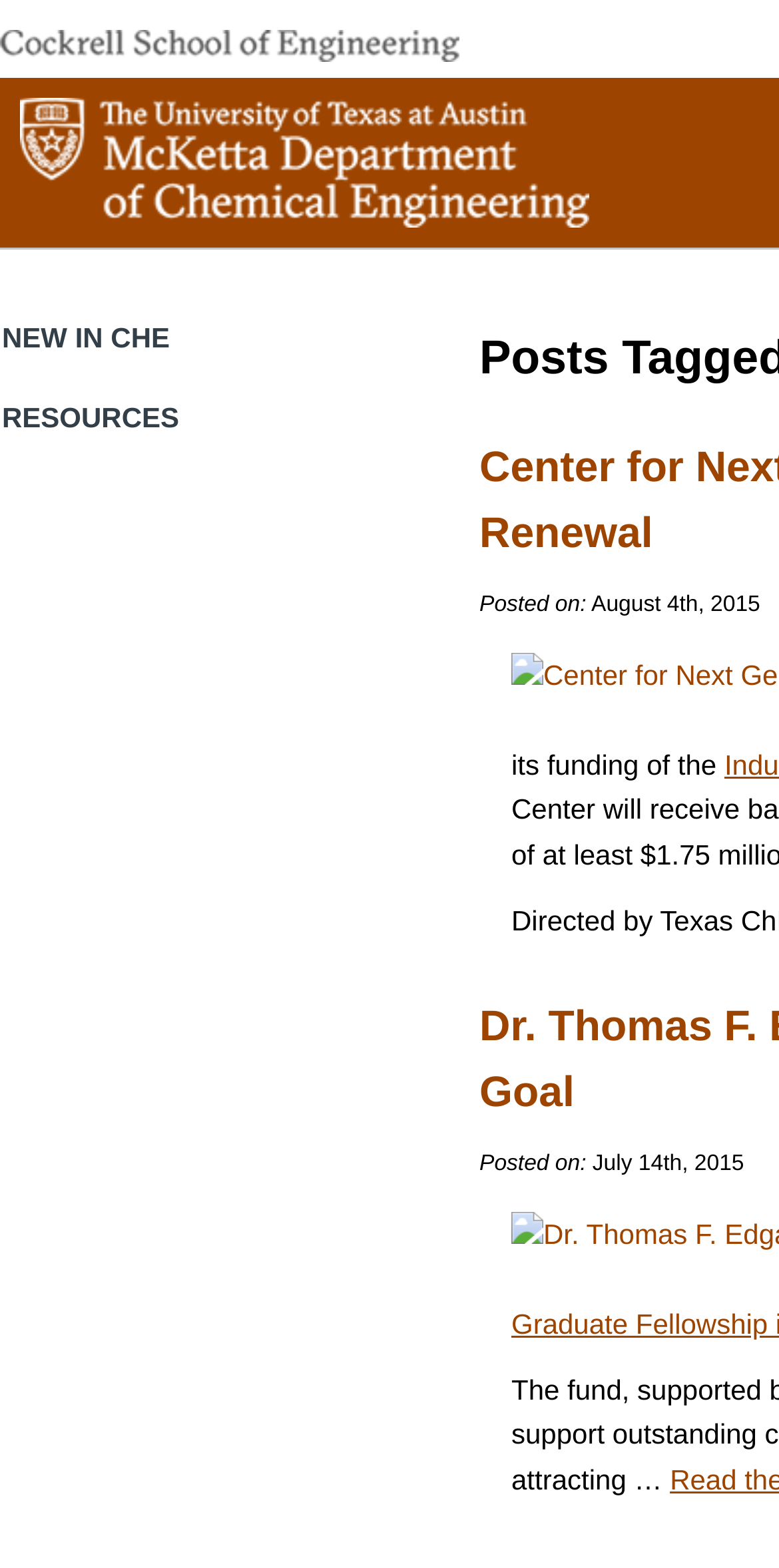What is the name of the first department?
Using the visual information, answer the question in a single word or phrase.

Cockrell School of Engineering